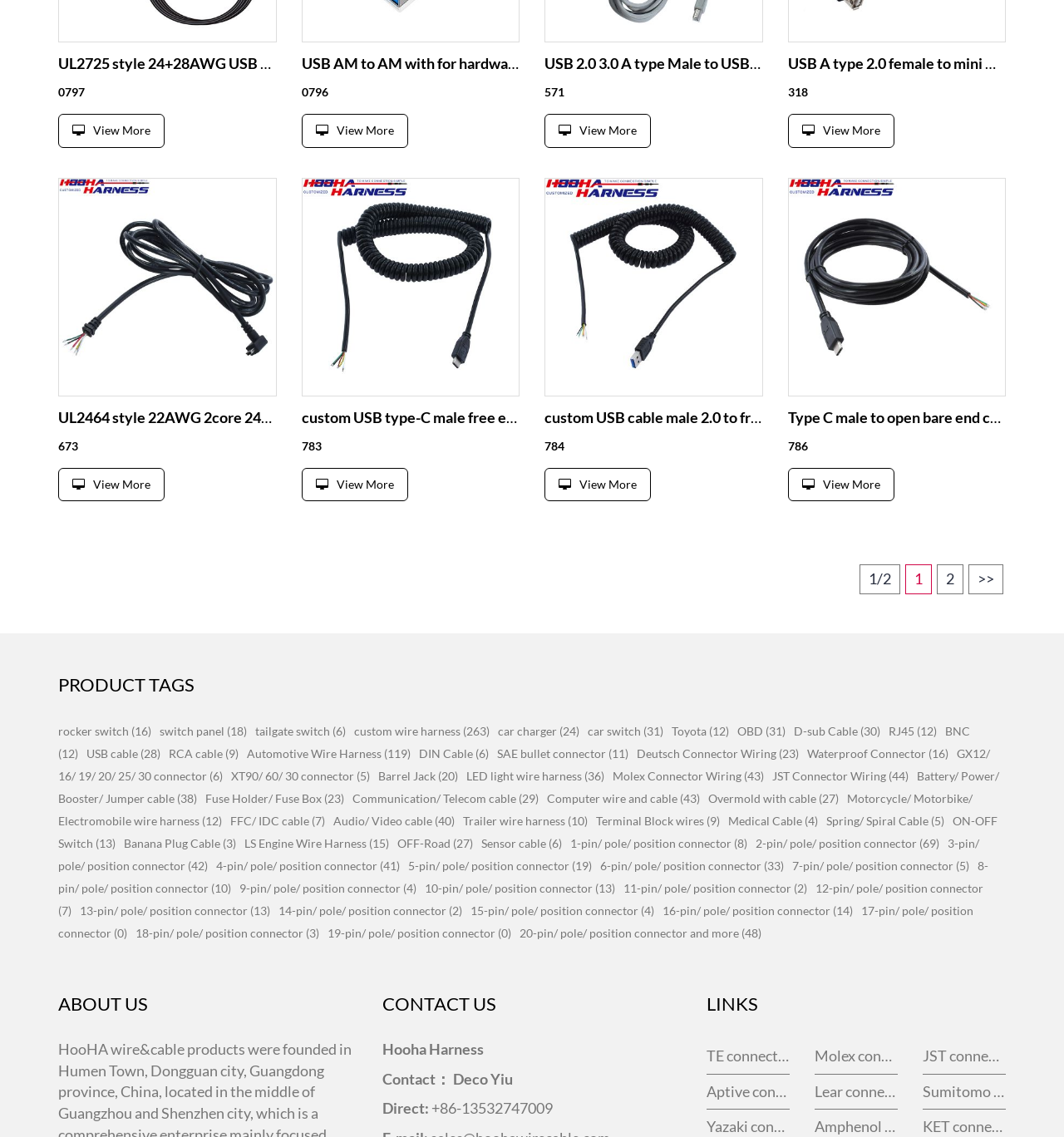Please answer the following question using a single word or phrase: 
How many images are on the page?

5